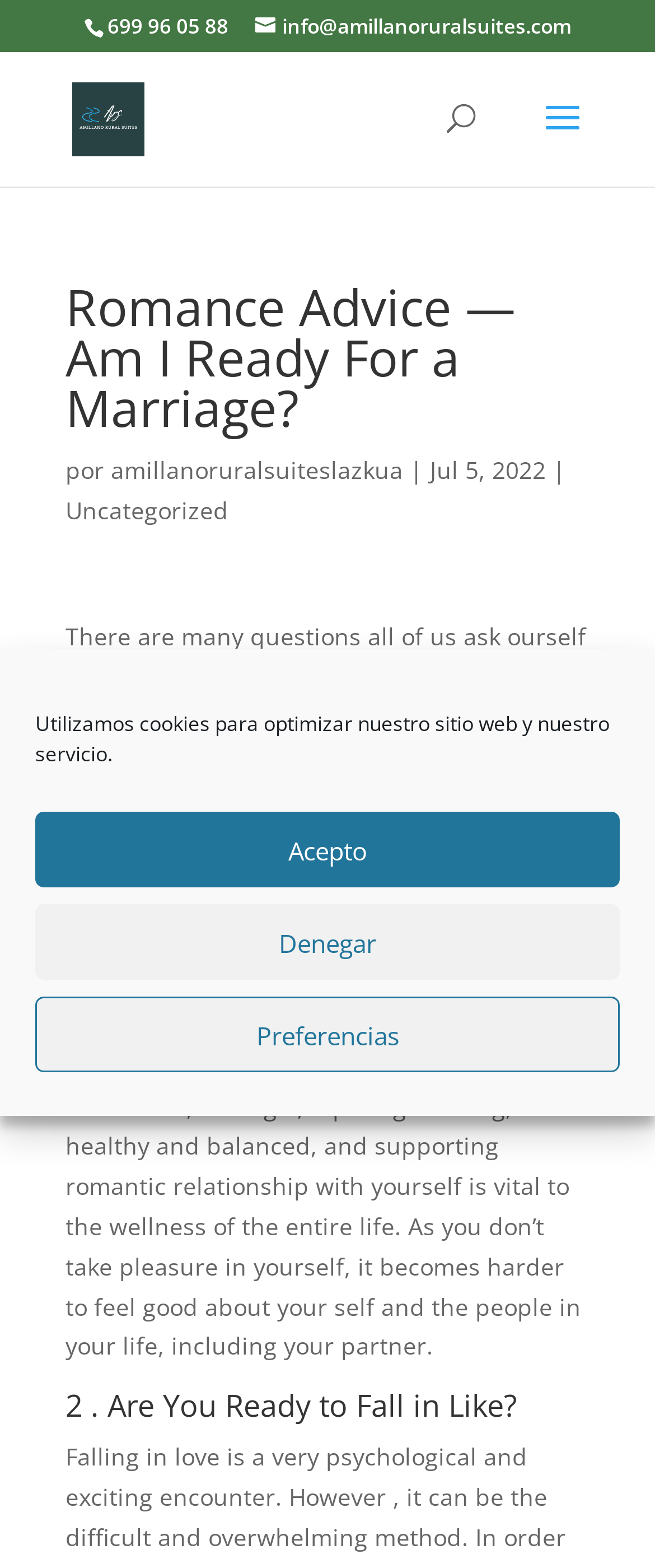What is the date of the article 'Romance Advice — Am I Ready For a Marriage?'?
Carefully analyze the image and provide a thorough answer to the question.

The date of the article 'Romance Advice — Am I Ready For a Marriage?' can be found below the title of the article, which is Jul 5, 2022.